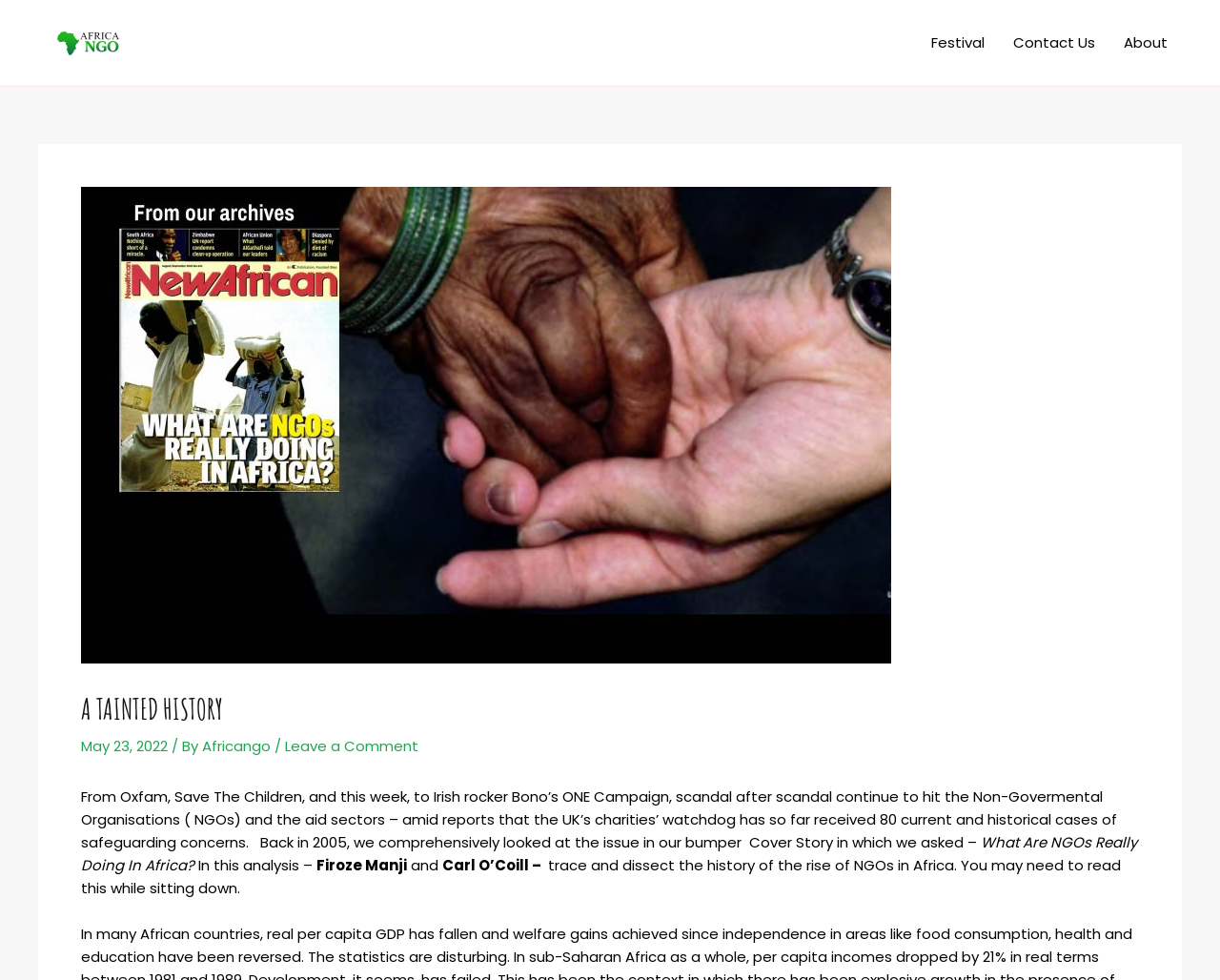Locate the UI element described as follows: "Contact Us". Return the bounding box coordinates as four float numbers between 0 and 1 in the order [left, top, right, bottom].

[0.819, 0.015, 0.909, 0.073]